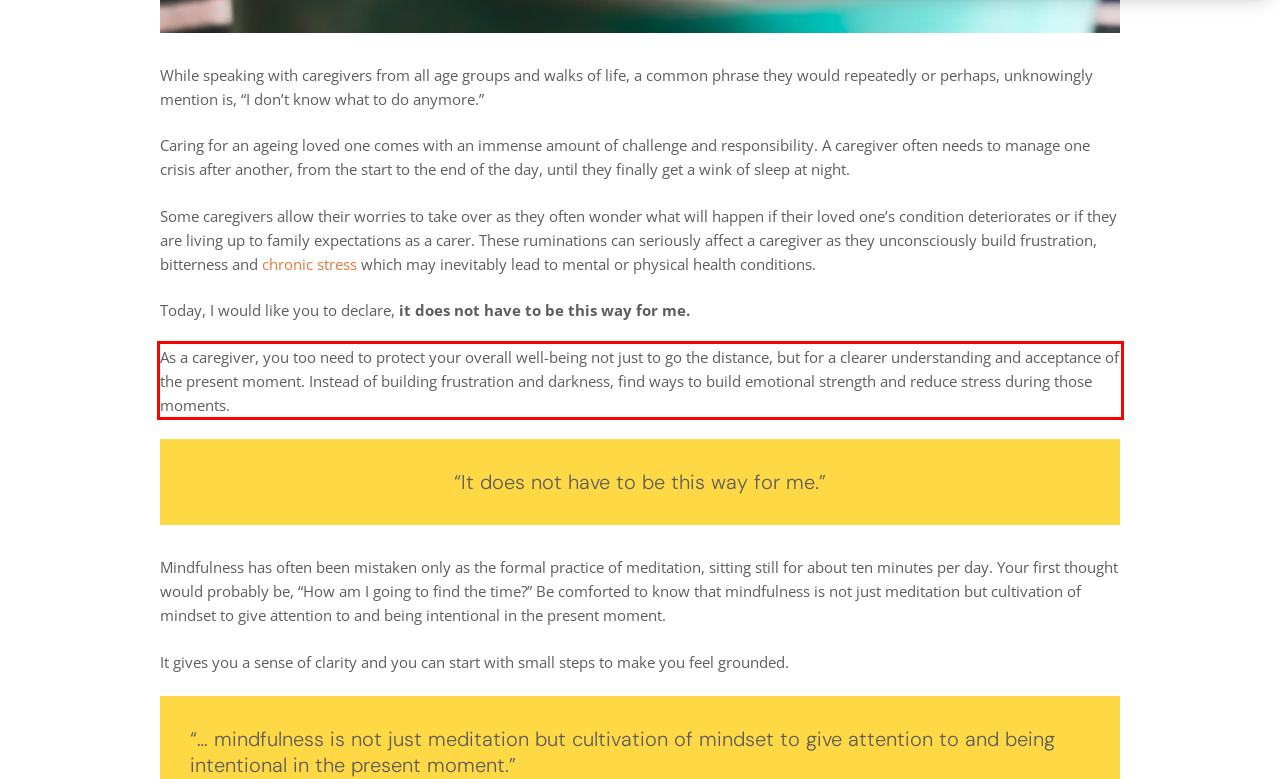From the provided screenshot, extract the text content that is enclosed within the red bounding box.

As a caregiver, you too need to protect your overall well-being not just to go the distance, but for a clearer understanding and acceptance of the present moment. Instead of building frustration and darkness, find ways to build emotional strength and reduce stress during those moments.